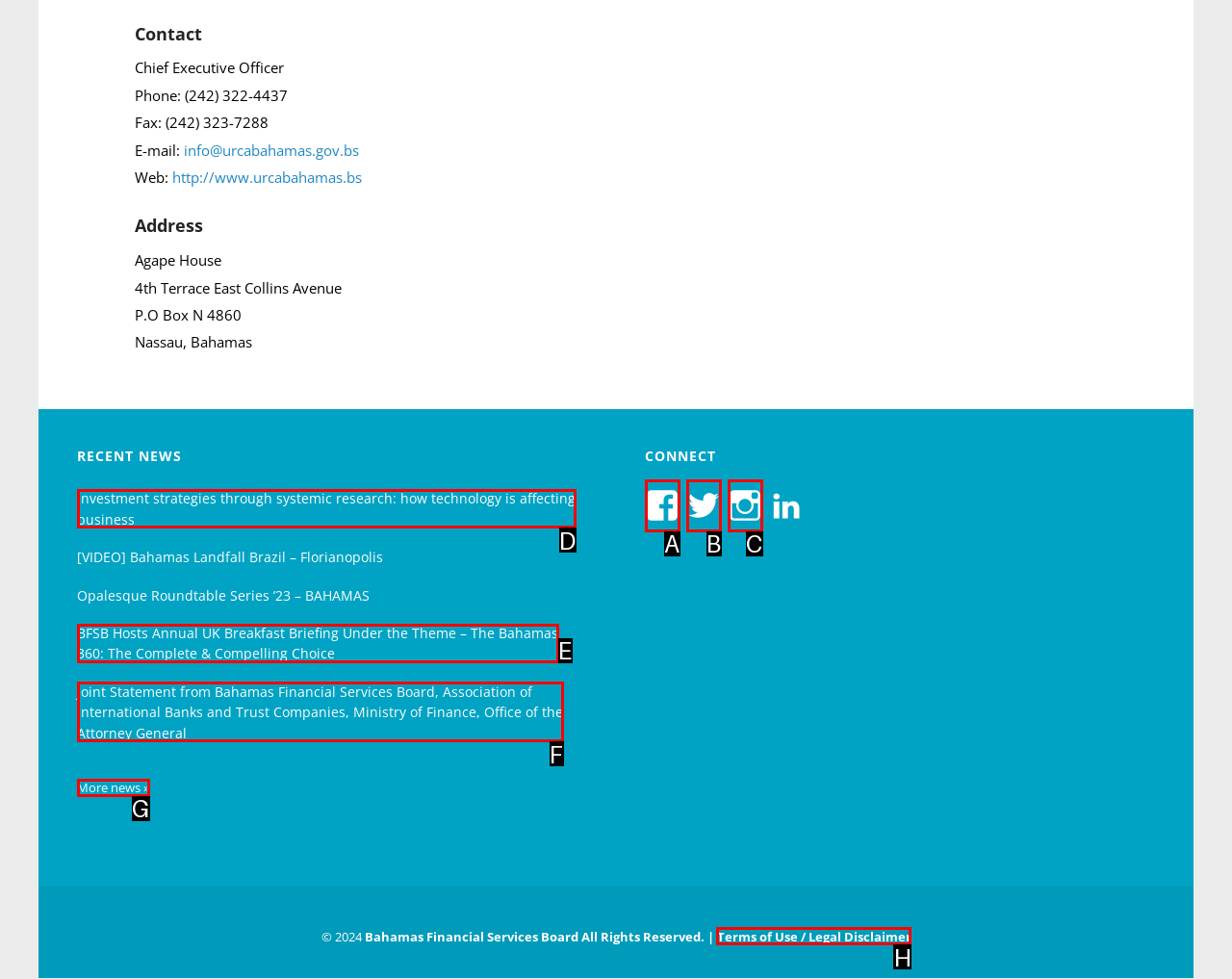Identify the letter corresponding to the UI element that matches this description: More news »
Answer using only the letter from the provided options.

G